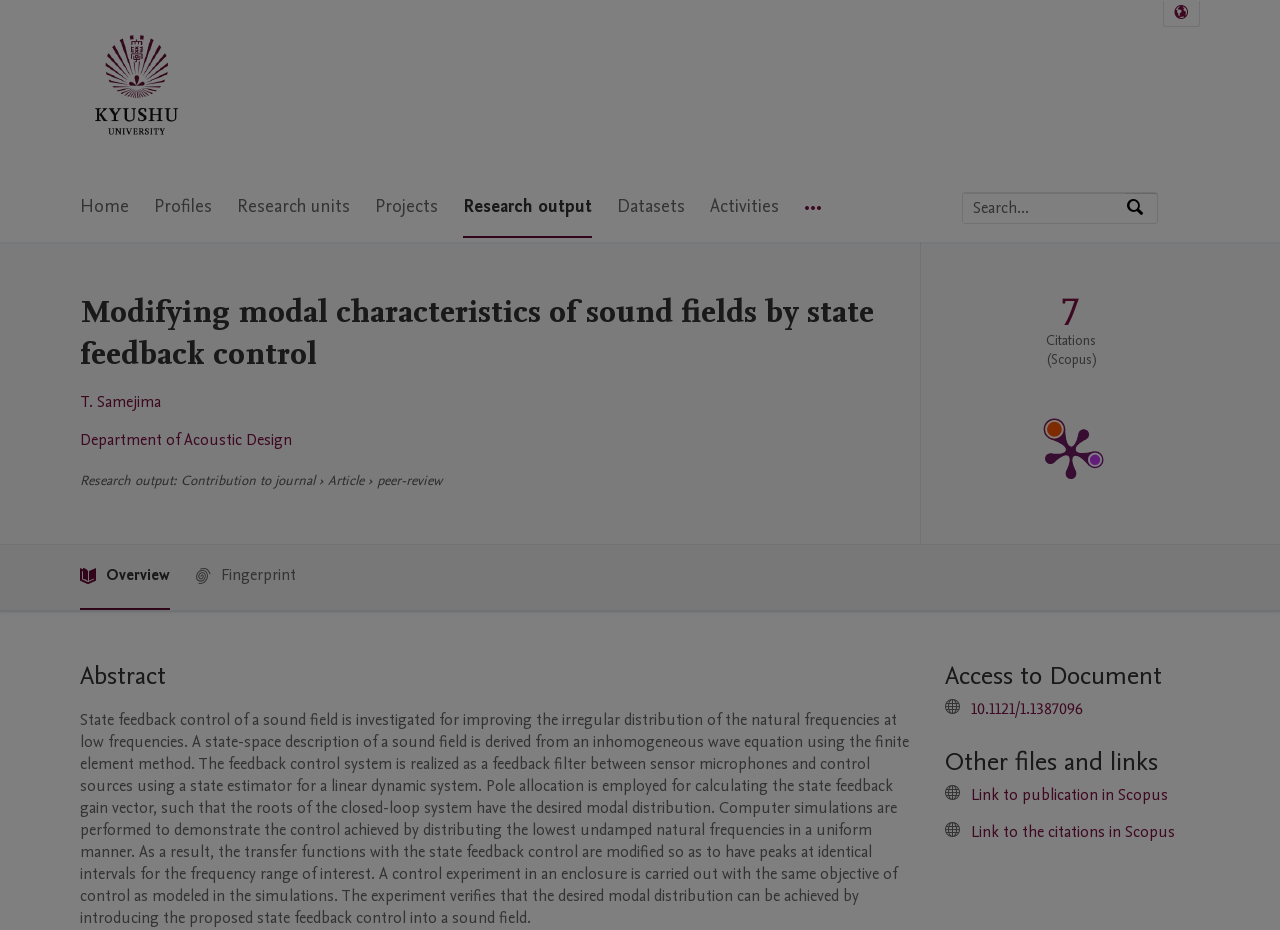Based on the element description Kyushu University Home, identify the bounding box of the UI element in the given webpage screenshot. The coordinates should be in the format (top-left x, top-left y, bottom-right x, bottom-right y) and must be between 0 and 1.

[0.062, 0.022, 0.152, 0.169]